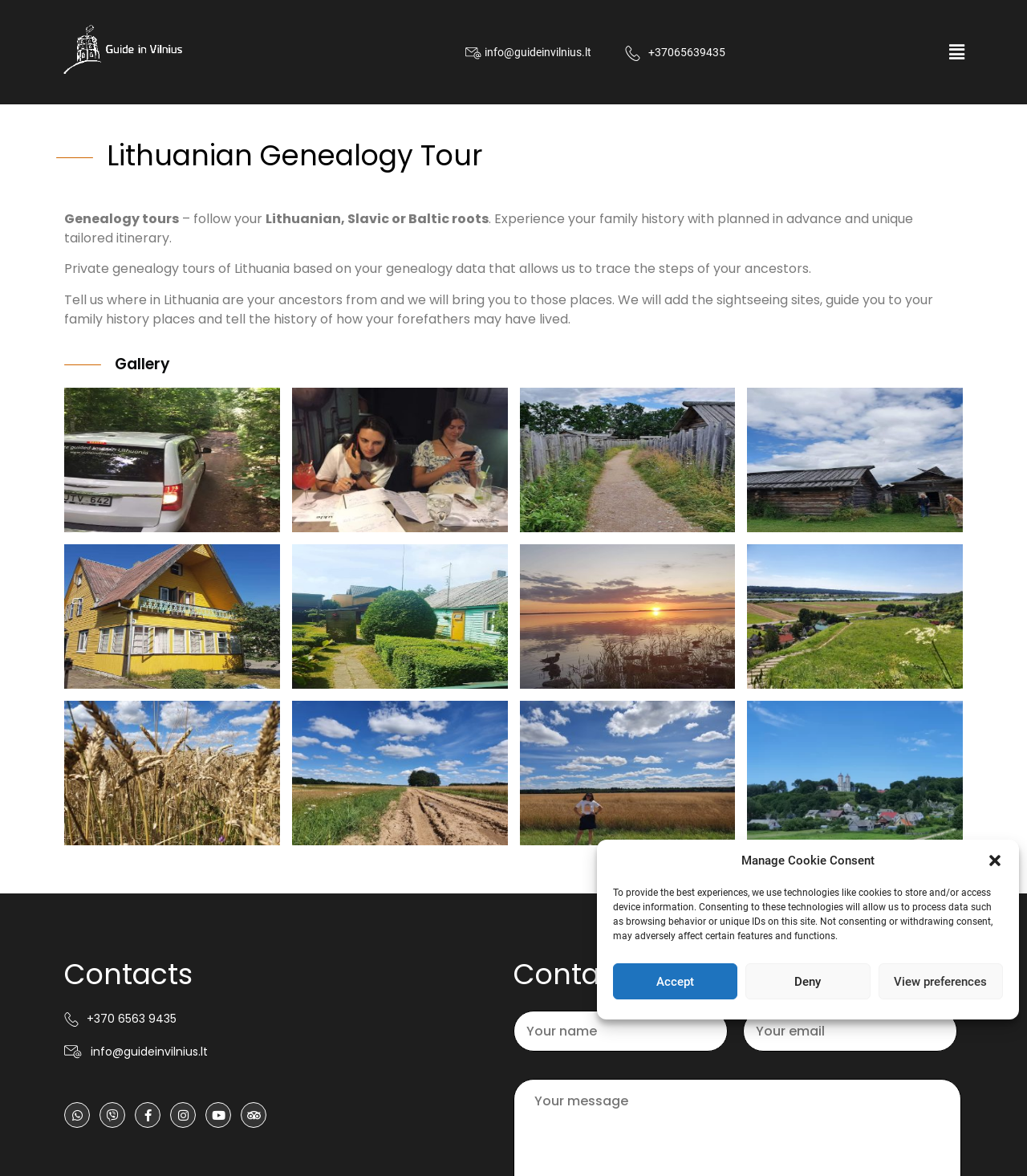What is the phone number listed on the website? Look at the image and give a one-word or short phrase answer.

+370 6563 9435